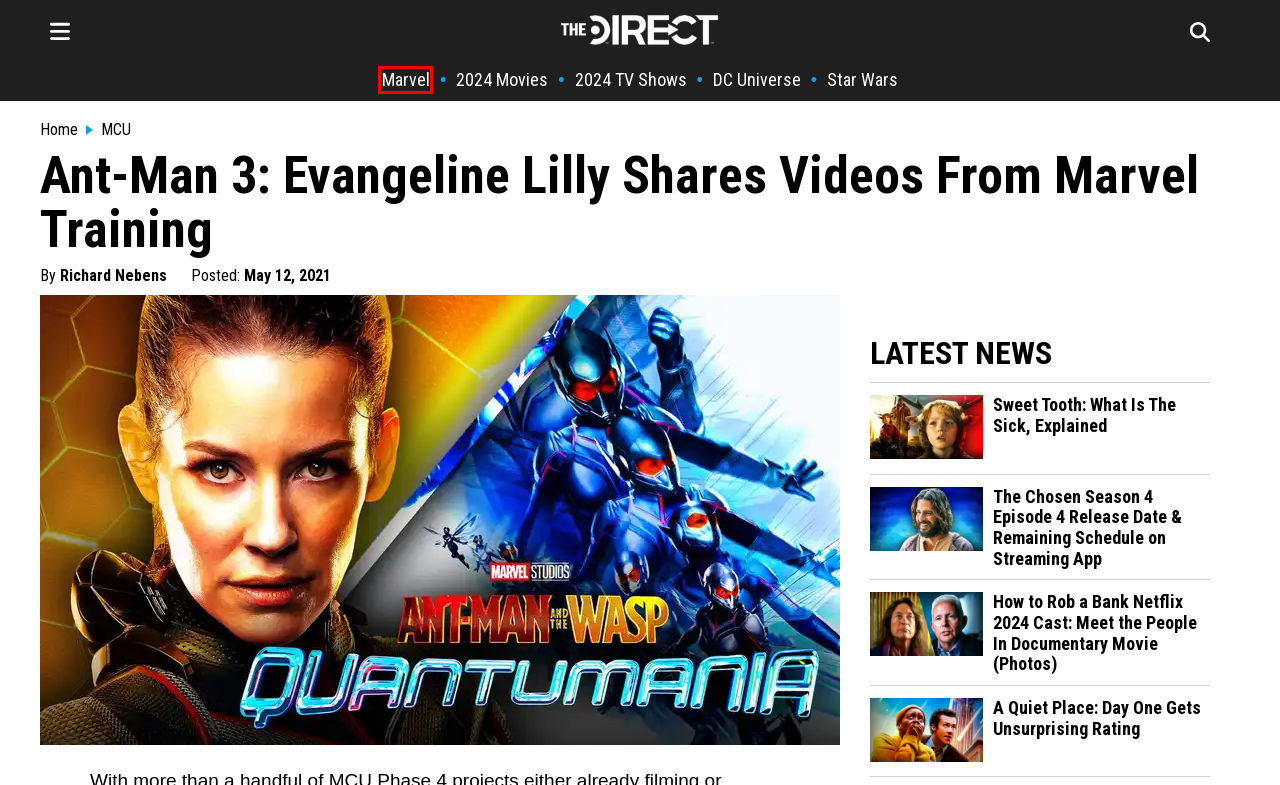Given a webpage screenshot with a UI element marked by a red bounding box, choose the description that best corresponds to the new webpage that will appear after clicking the element. The candidates are:
A. Perfect Match Season 2 Spoilers: Who Wins? Finalists Speculation Explained
B. MCU News | Marvel Cinematic Universe Latest Rumors
C. New TV Series Coming Out: Every Release Date and Streaming Platform For 2024 | The Direct
D. Ted Lasso Season 4 Gets Promising Update from Show Exec
E. The Direct | Breaking News for Entertainment Pop Culture
F. New Movies Coming Out: Upcoming Movie Release Dates for 2024 and Beyond | The Direct
G. DC Comic Universe Movie News & Rumors | The Direct
H. Star Wars Universe News & Rumors | Latest Updates Today

B